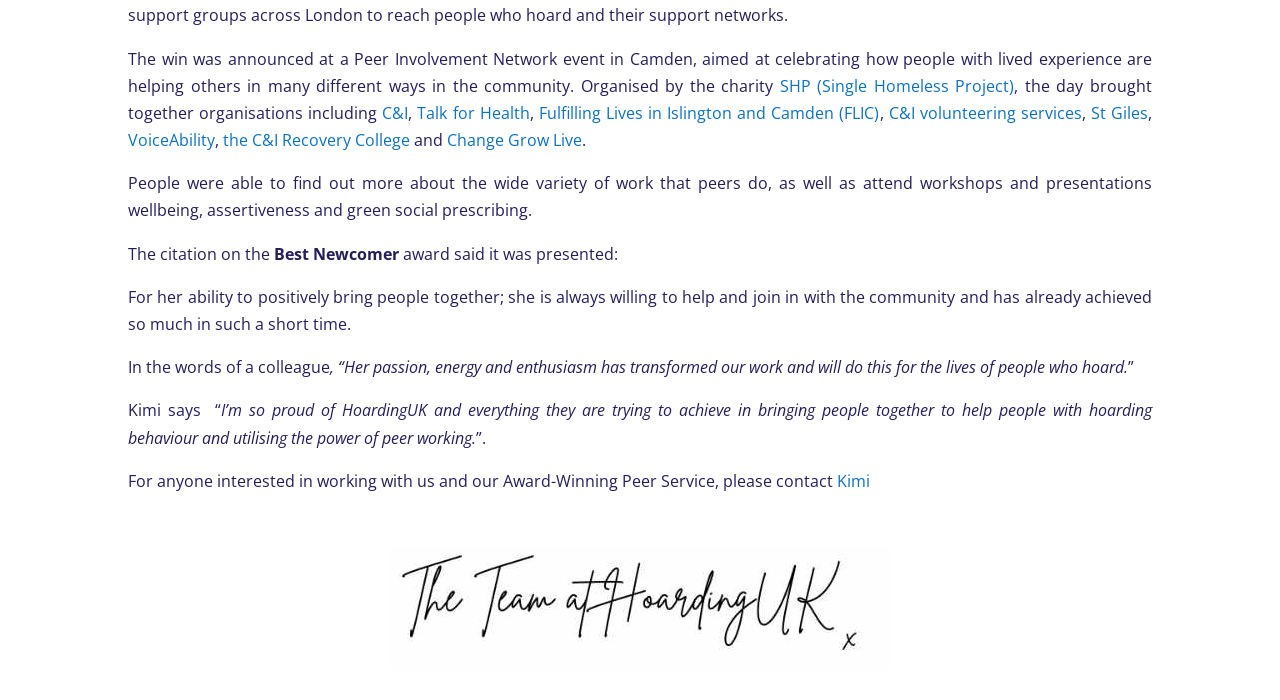Locate the bounding box coordinates of the area that needs to be clicked to fulfill the following instruction: "Visit the C&I website". The coordinates should be in the format of four float numbers between 0 and 1, namely [left, top, right, bottom].

[0.299, 0.146, 0.319, 0.177]